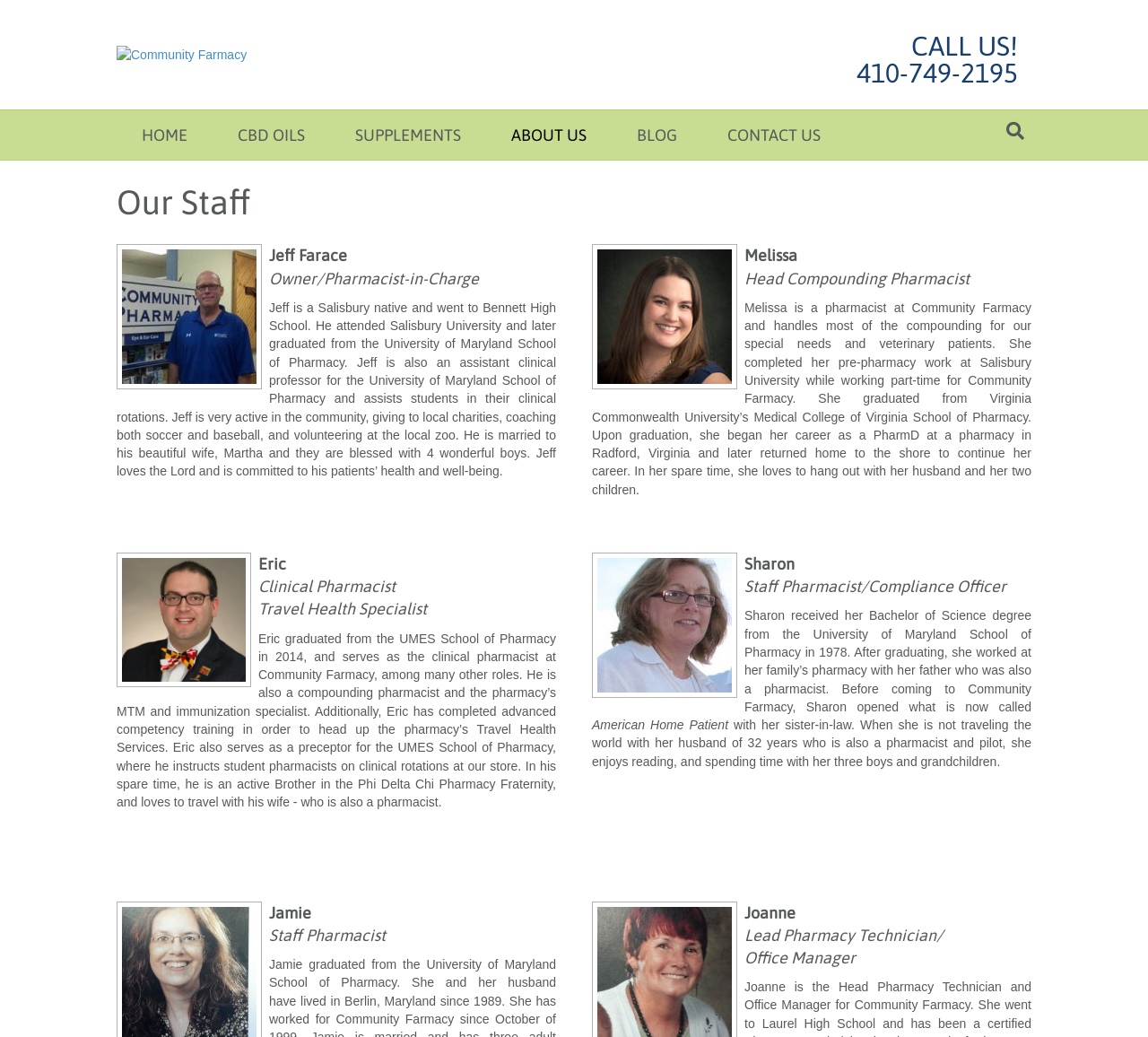Point out the bounding box coordinates of the section to click in order to follow this instruction: "Call the phone number".

[0.5, 0.031, 0.887, 0.083]